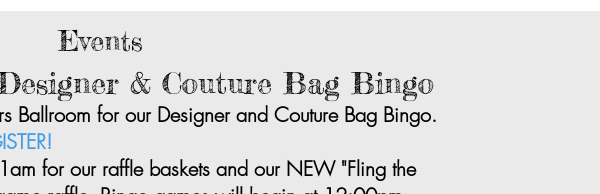Give a meticulous account of what the image depicts.

The image displayed is the logo for the "NixCancer Foundation," prominently featured on a webpage dedicated to events organized by the foundation. This logo serves as a visual anchor for the page, which highlights upcoming activities, including the "Designer & Couture Bag Bingo." The event is set to take place at the LuLu Shriners Ballroom, with doors opening at 11 AM for raffle baskets and a new game, "Fling the Ring," starting at 12 PM. The event aims to engage attendees through fun activities while supporting the foundation's initiatives. The text encourages viewers to click a provided link to register for the event, underlining the interactive nature of the webpage.